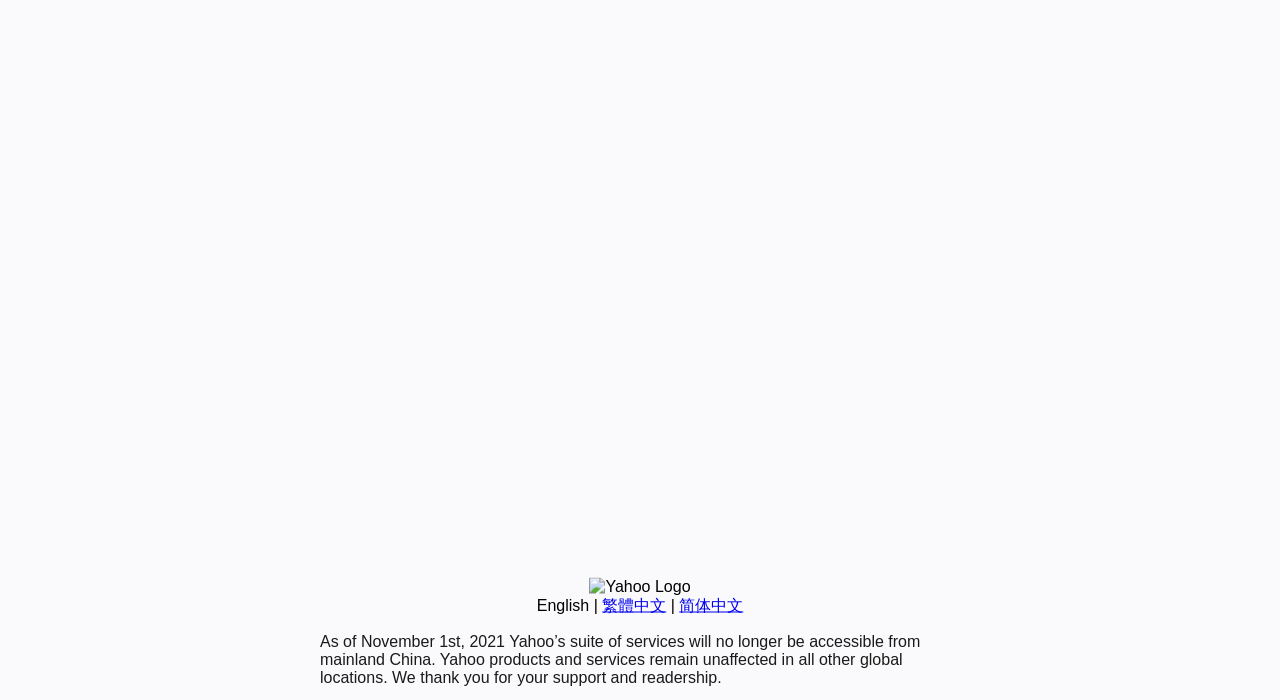Identify the bounding box coordinates for the UI element described as: "English". The coordinates should be provided as four floats between 0 and 1: [left, top, right, bottom].

[0.419, 0.852, 0.46, 0.876]